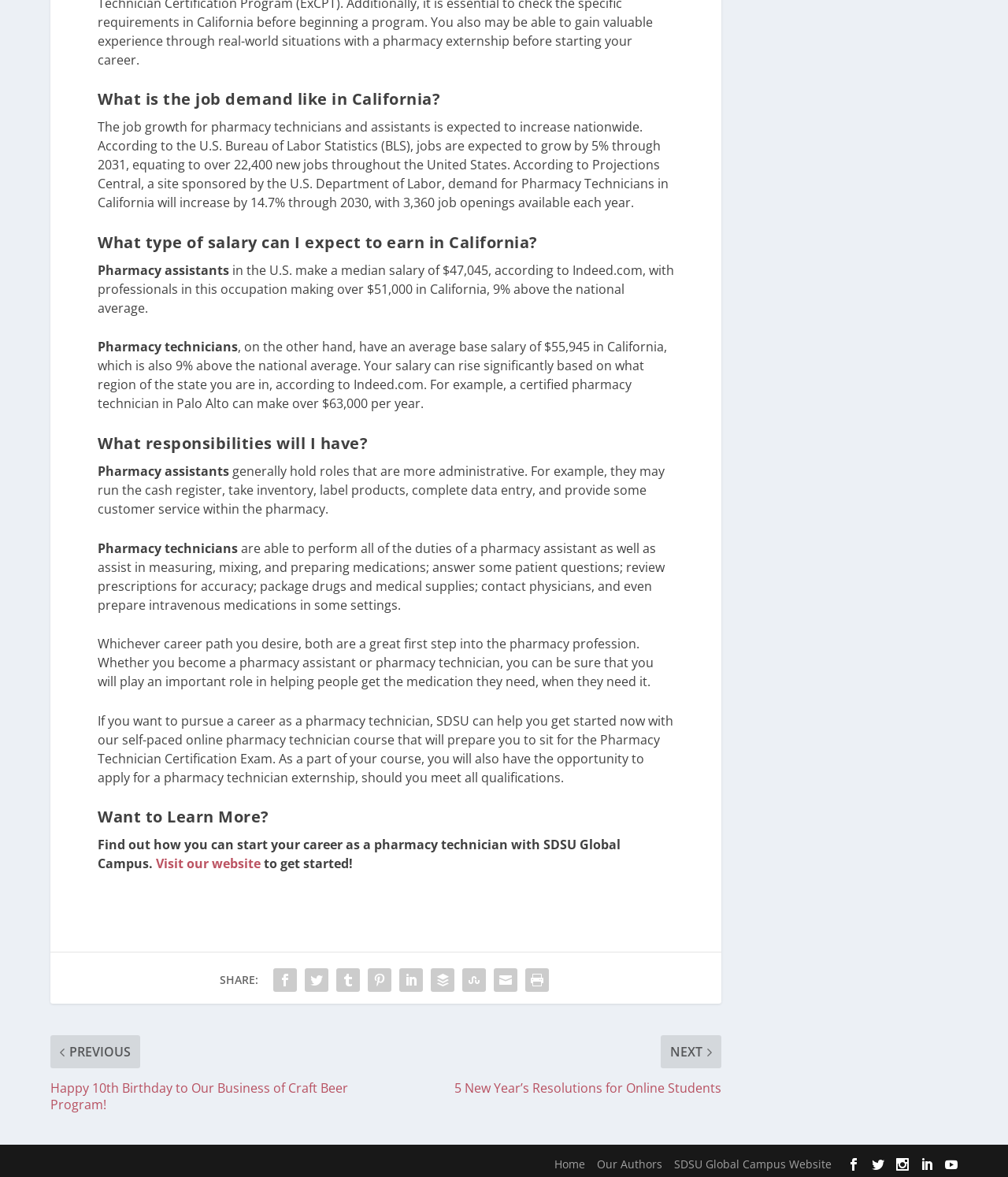What is the average base salary for pharmacy technicians in California?
Answer with a single word or short phrase according to what you see in the image.

$55,945